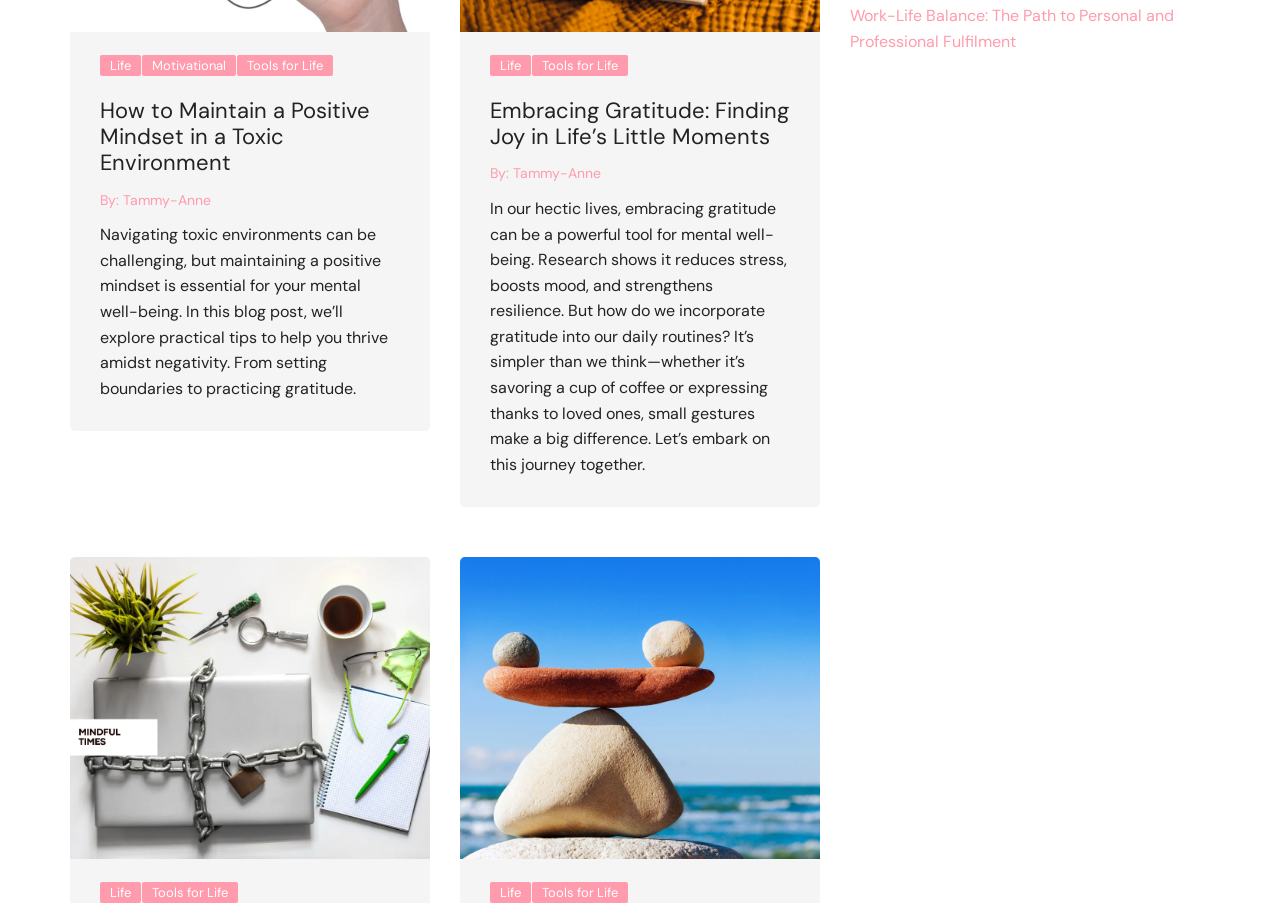Using the element description: "Tammy-Anne", determine the bounding box coordinates. The coordinates should be in the format [left, top, right, bottom], with values between 0 and 1.

[0.401, 0.18, 0.47, 0.205]